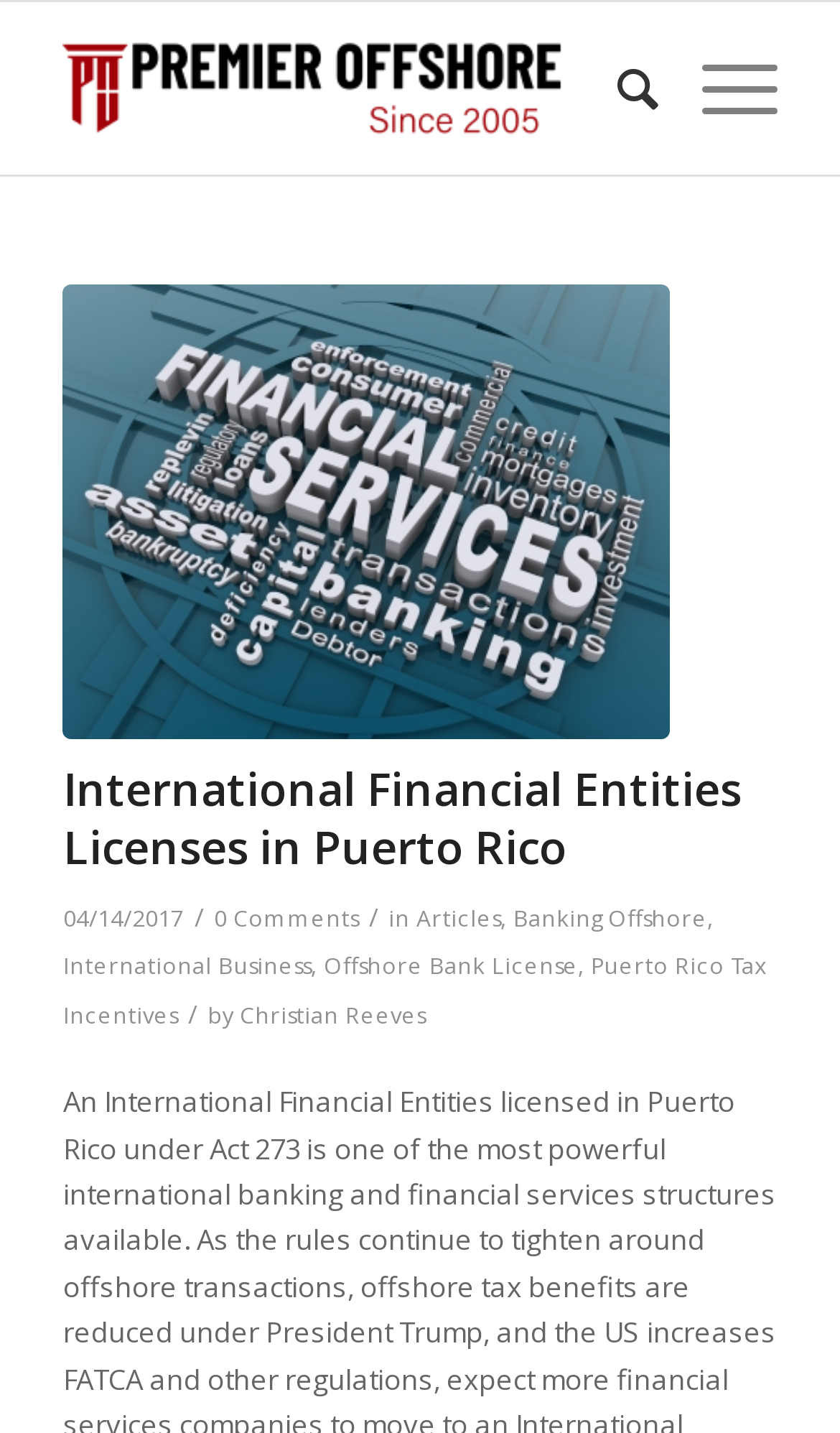Refer to the image and offer a detailed explanation in response to the question: What is the topic of the article?

I found the answer by looking at the middle section of the webpage, where there is a heading with the text 'International Financial Entities Licenses in Puerto Rico'. This suggests that the topic of the article is 'International Financial Entities Licenses in Puerto Rico'.